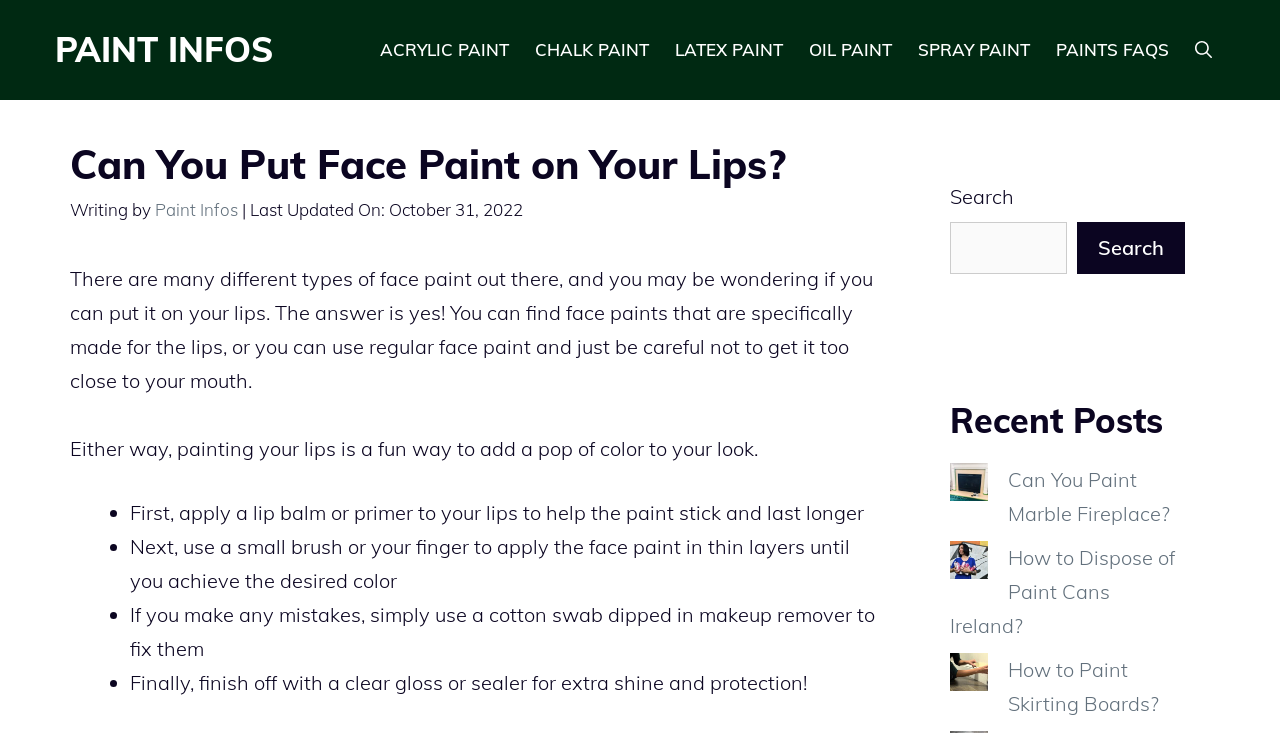What is the recommended tool to use when applying face paint to lips?
Look at the image and construct a detailed response to the question.

The webpage suggests using a small brush or your finger to apply the face paint in thin layers until you achieve the desired color. This implies that these are the recommended tools to use when applying face paint to lips.